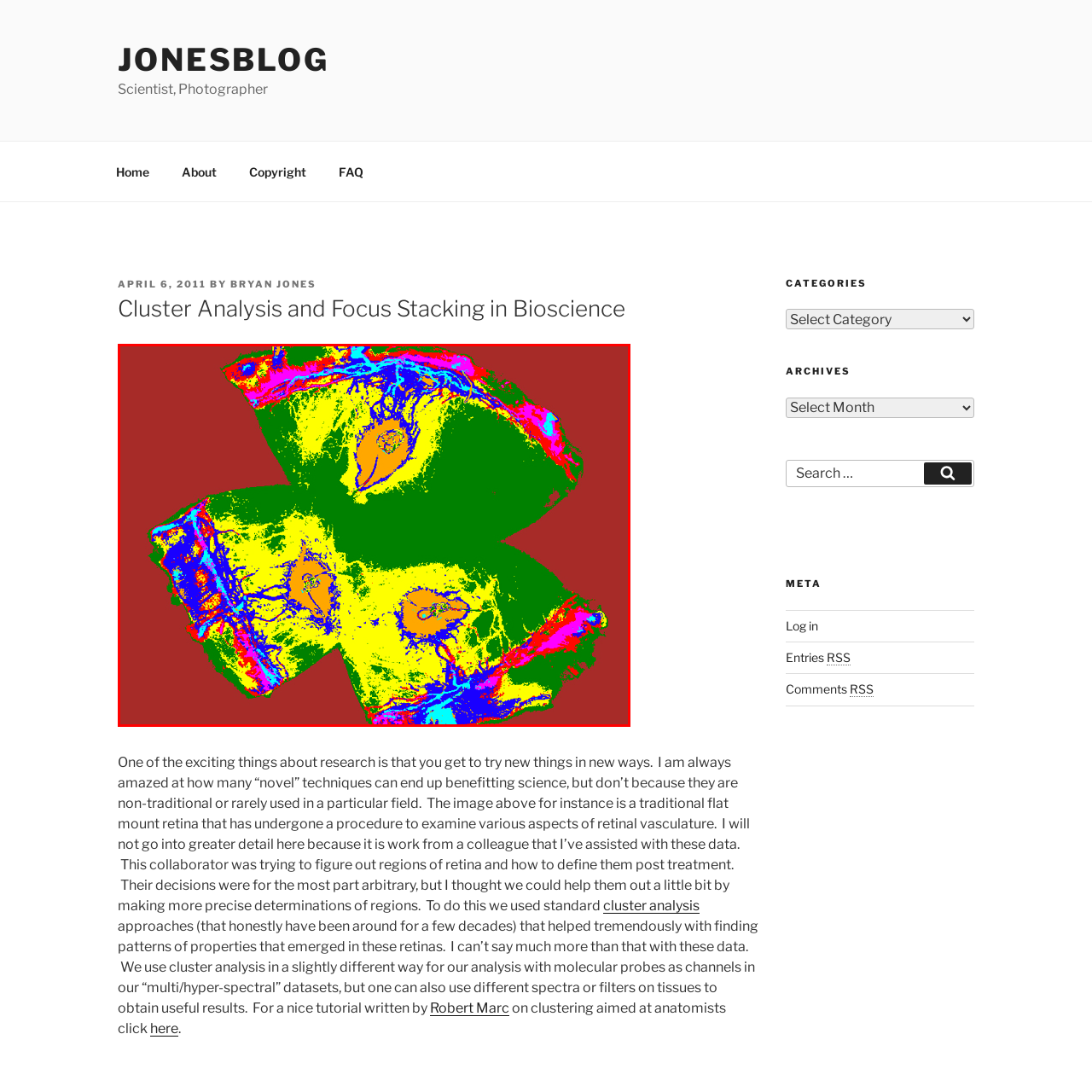Observe the image segment inside the red bounding box and answer concisely with a single word or phrase: What analytical technique is mentioned in the caption?

Cluster analysis